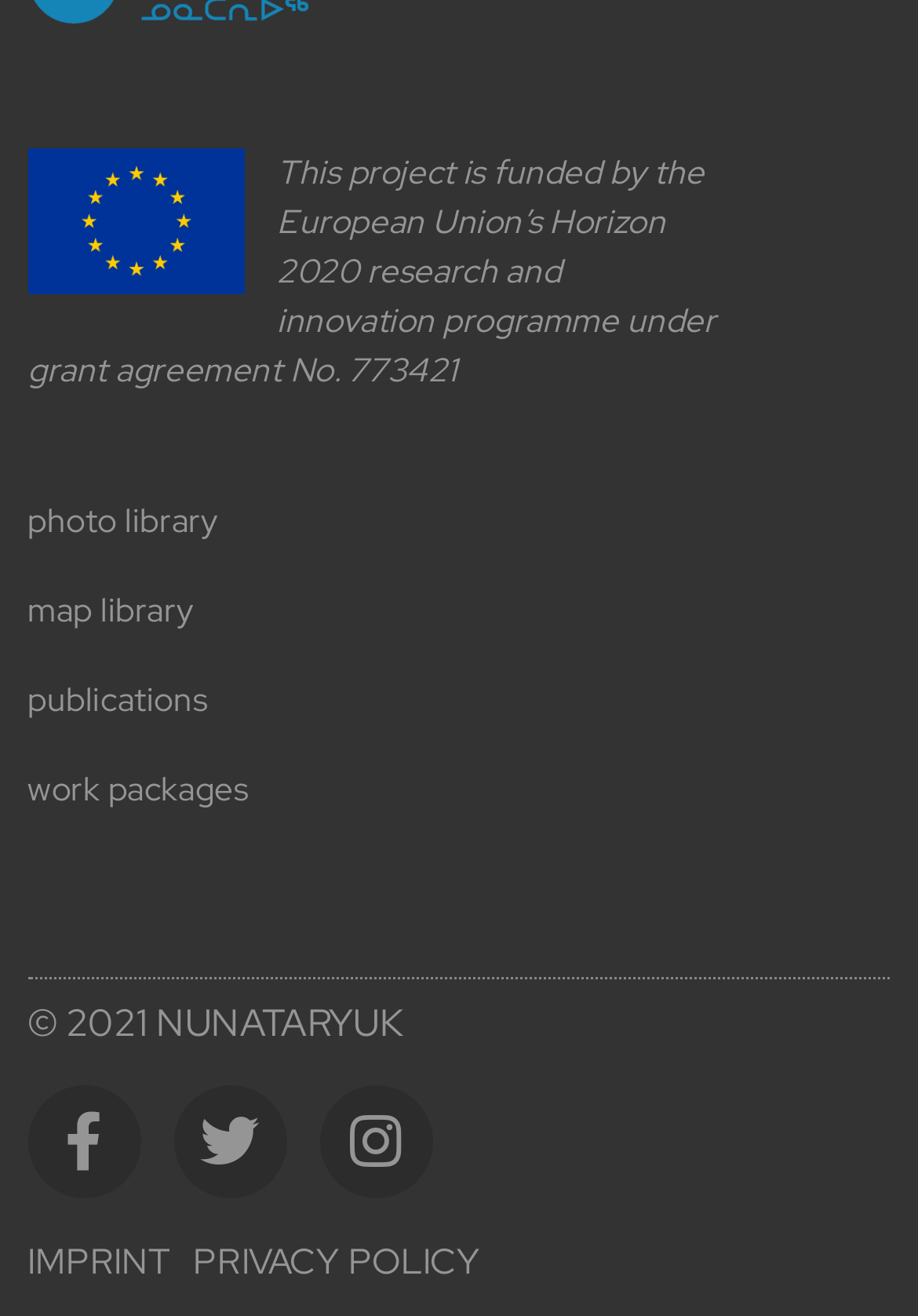Find the bounding box of the UI element described as follows: "aria-label="Twitter"".

[0.189, 0.825, 0.312, 0.911]